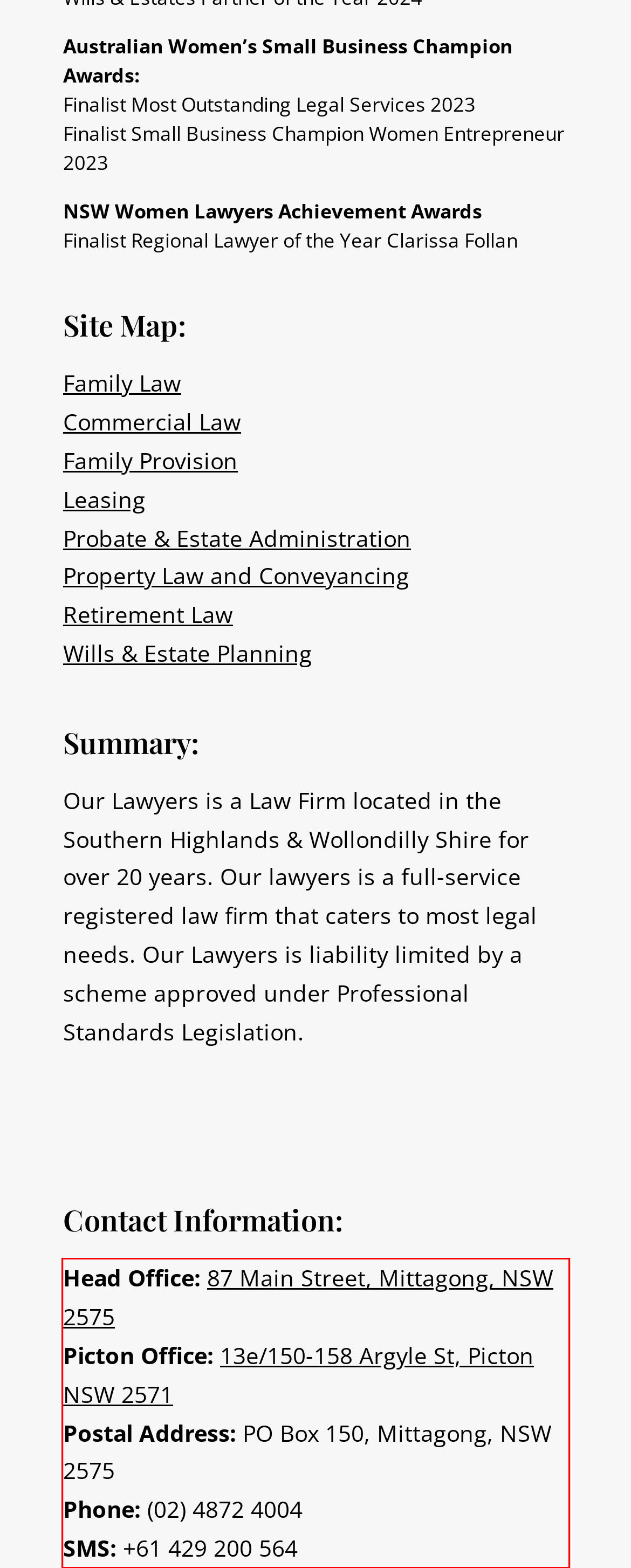View the screenshot of the webpage and identify the UI element surrounded by a red bounding box. Extract the text contained within this red bounding box.

Head Office: 87 Main Street, Mittagong, NSW 2575 Picton Office: 13e/150-158 Argyle St, Picton NSW 2571 Postal Address: PO Box 150, Mittagong, NSW 2575 Phone: (02) 4872 4004 SMS: +61 429 200 564